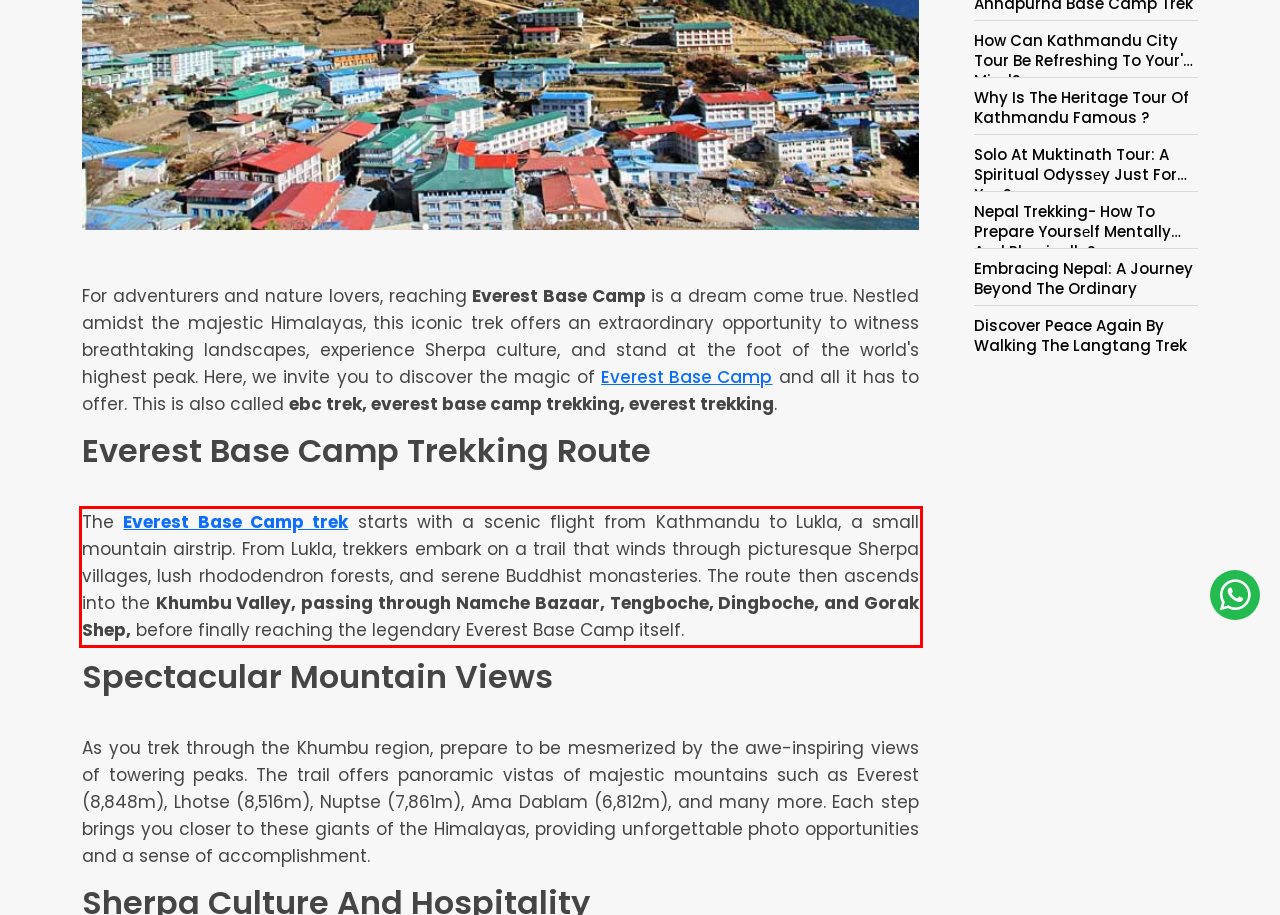Analyze the screenshot of a webpage where a red rectangle is bounding a UI element. Extract and generate the text content within this red bounding box.

The Everest Base Camp trek starts with a scenic flight from Kathmandu to Lukla, a small mountain airstrip. From Lukla, trekkers embark on a trail that winds through picturesque Sherpa villages, lush rhododendron forests, and serene Buddhist monasteries. The route then ascends into the Khumbu Valley, passing through Namche Bazaar, Tengboche, Dingboche, and Gorak Shep, before finally reaching the legendary Everest Base Camp itself.